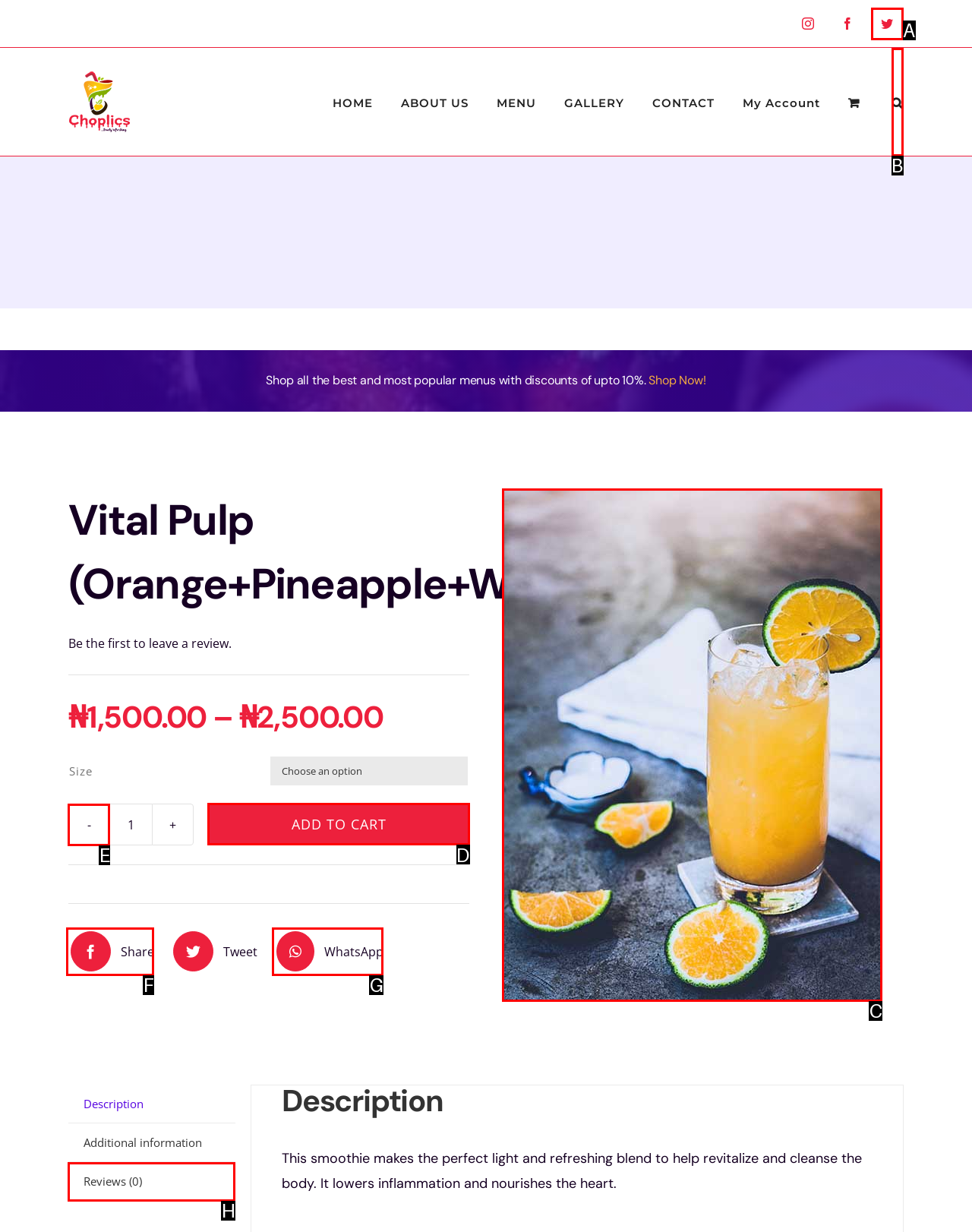Determine which option should be clicked to carry out this task: Add to cart
State the letter of the correct choice from the provided options.

D